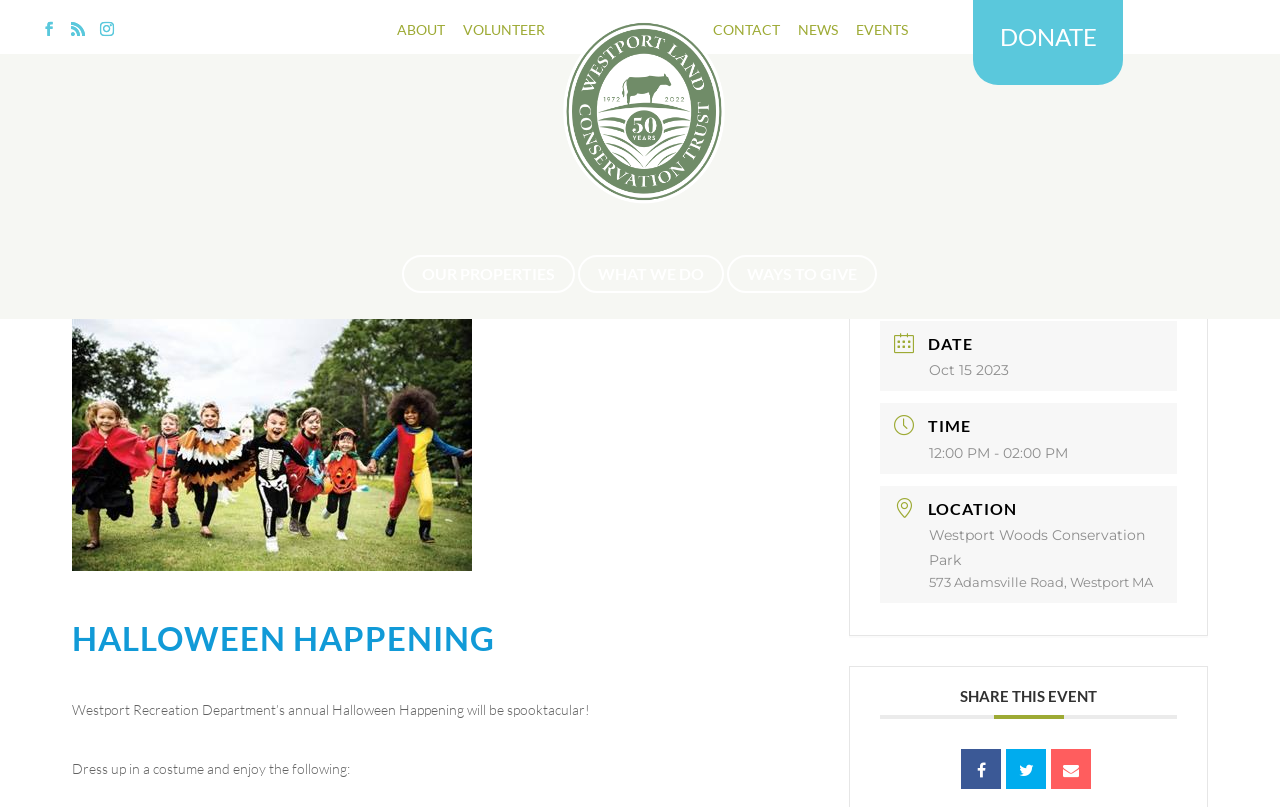Specify the bounding box coordinates for the region that must be clicked to perform the given instruction: "Share this event on social media".

[0.688, 0.851, 0.92, 0.891]